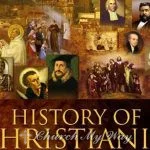What is the purpose of the image?
Using the image as a reference, deliver a detailed and thorough answer to the question.

The purpose of the image is inferred from the caption, which states that the visual is 'likely used to accompany articles or discussions on the evolution of Christianity and its impact across different cultures and times'. This suggests that the image is intended to provide a visual aid for educational or informative purposes.